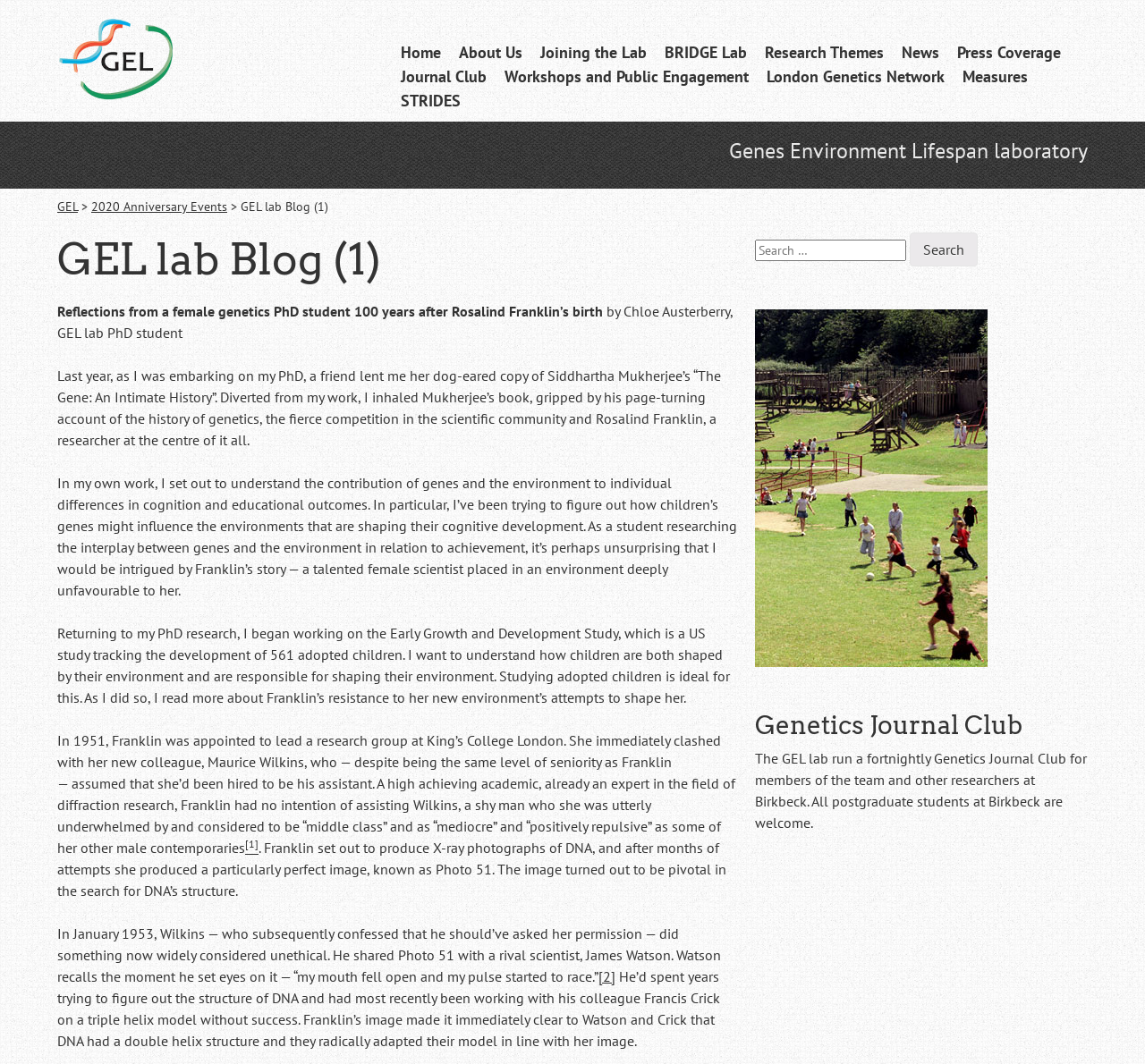What is the topic of the blog post?
Based on the screenshot, respond with a single word or phrase.

Rosalind Franklin